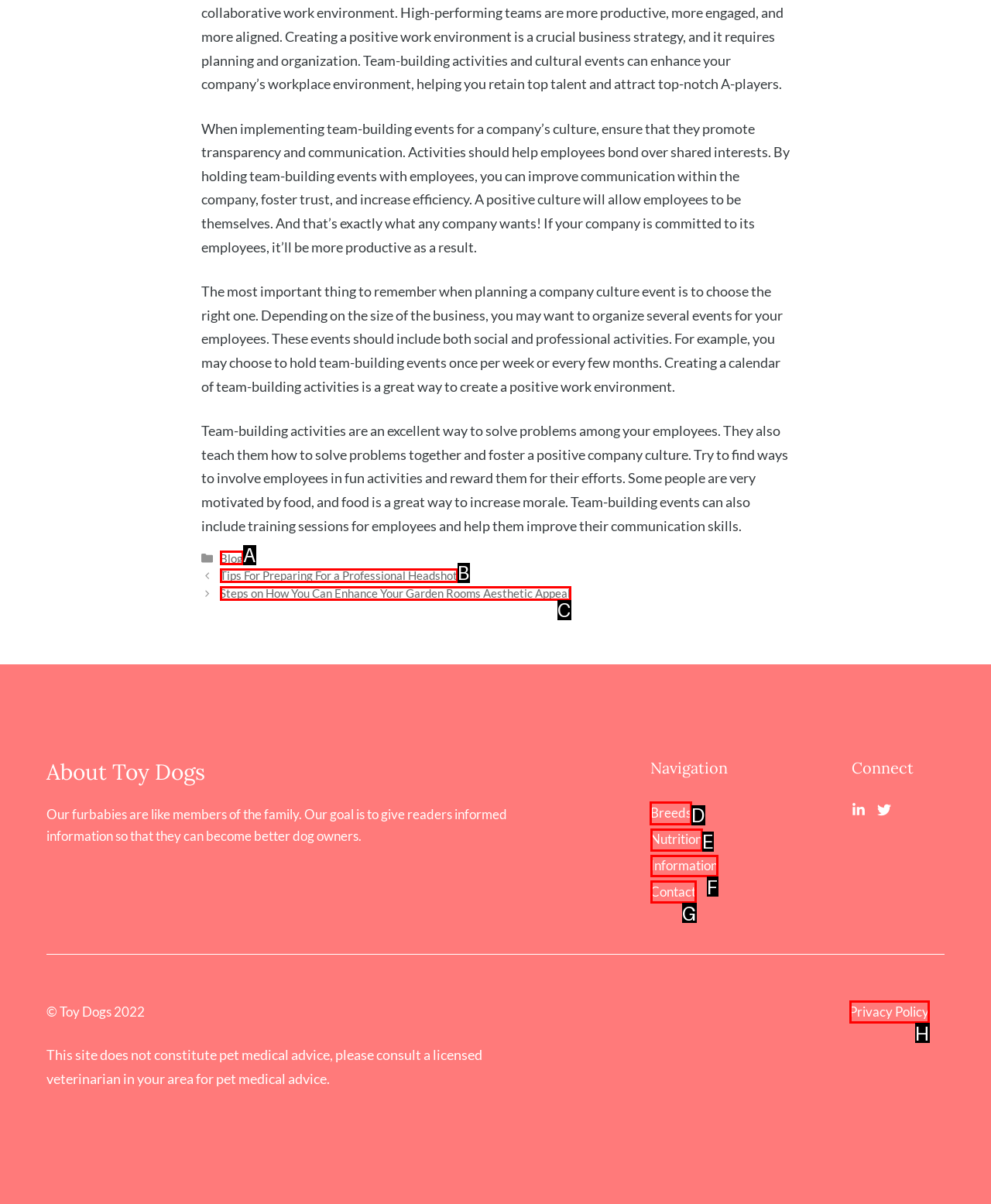Choose the HTML element you need to click to achieve the following task: Visit the 'Breeds' page
Respond with the letter of the selected option from the given choices directly.

D